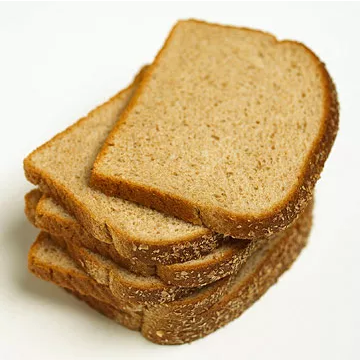What is the recommended daily intake of fiber?
Carefully analyze the image and provide a detailed answer to the question.

According to the caption, incorporating whole grains into your diet can help you achieve the recommended daily intake of 20 to 35 grams of fiber, making it a smart choice for healthier meals.